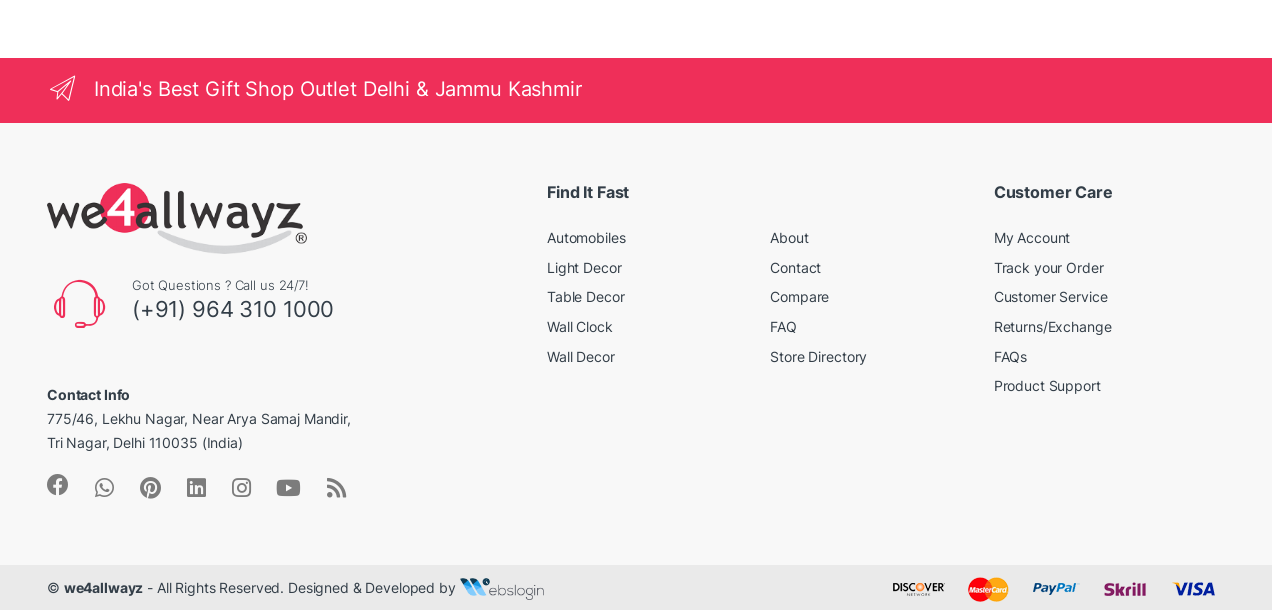Pinpoint the bounding box coordinates of the element to be clicked to execute the instruction: "Call the customer support".

[0.103, 0.453, 0.241, 0.48]